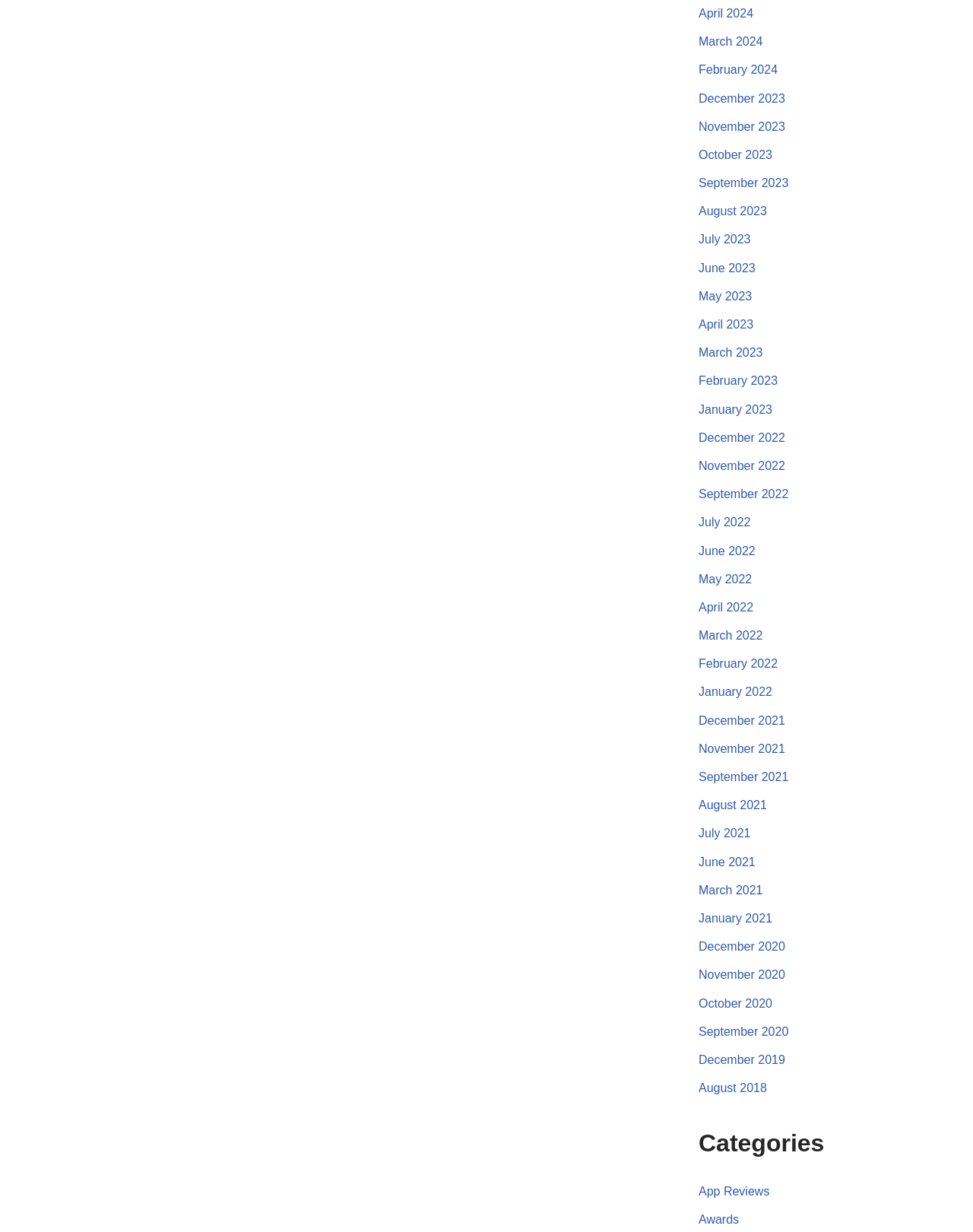Identify the bounding box coordinates of the region that should be clicked to execute the following instruction: "Browse Categories".

[0.718, 0.916, 0.945, 0.94]